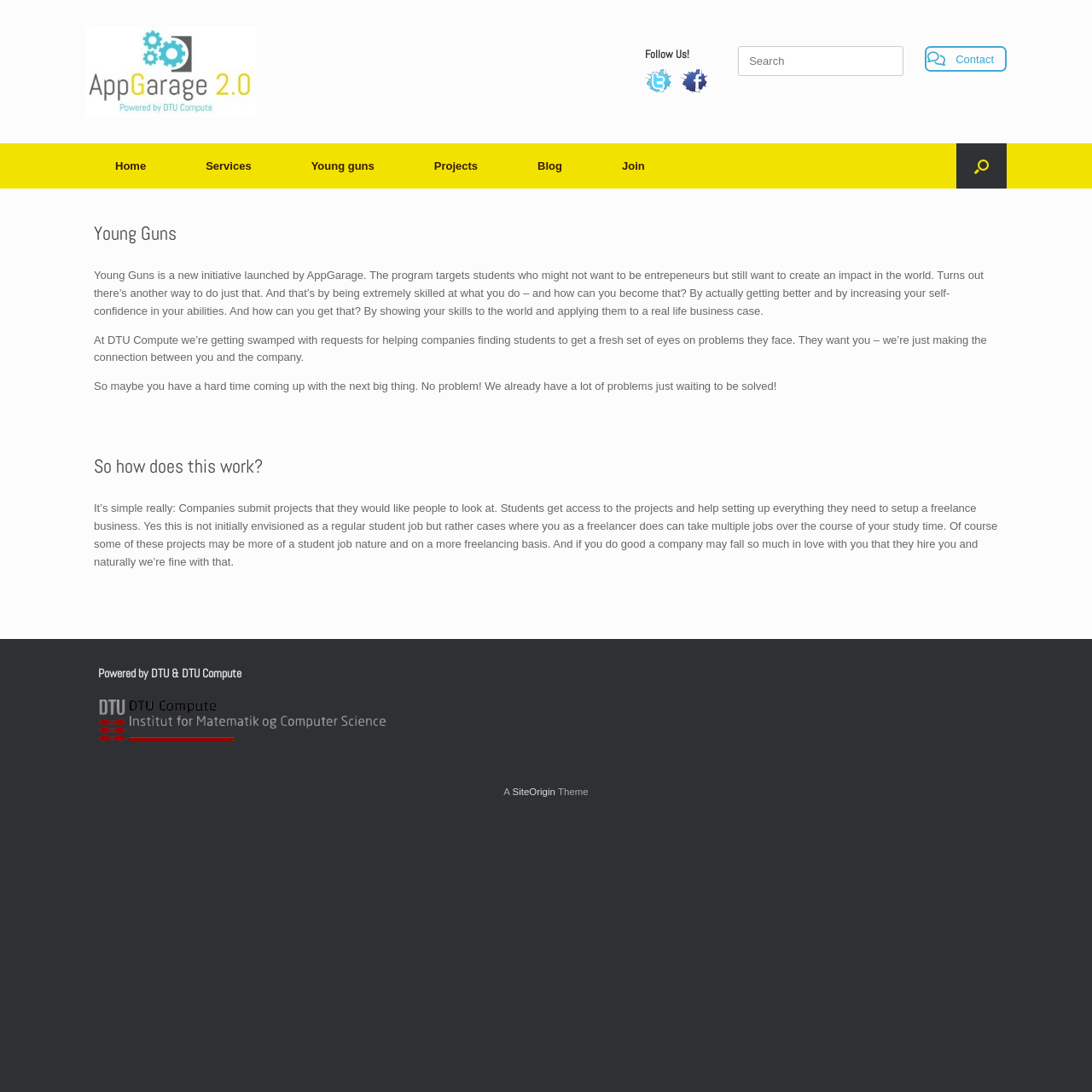What is the purpose of the Young Guns program?
Please elaborate on the answer to the question with detailed information.

The purpose of the Young Guns program is to create an impact in the world, as mentioned in the StaticText 'Young Guns is a new initiative launched by AppGarage. The program targets students who might not want to be entrepreneurs but still want to create an impact in the world.' inside the article section.